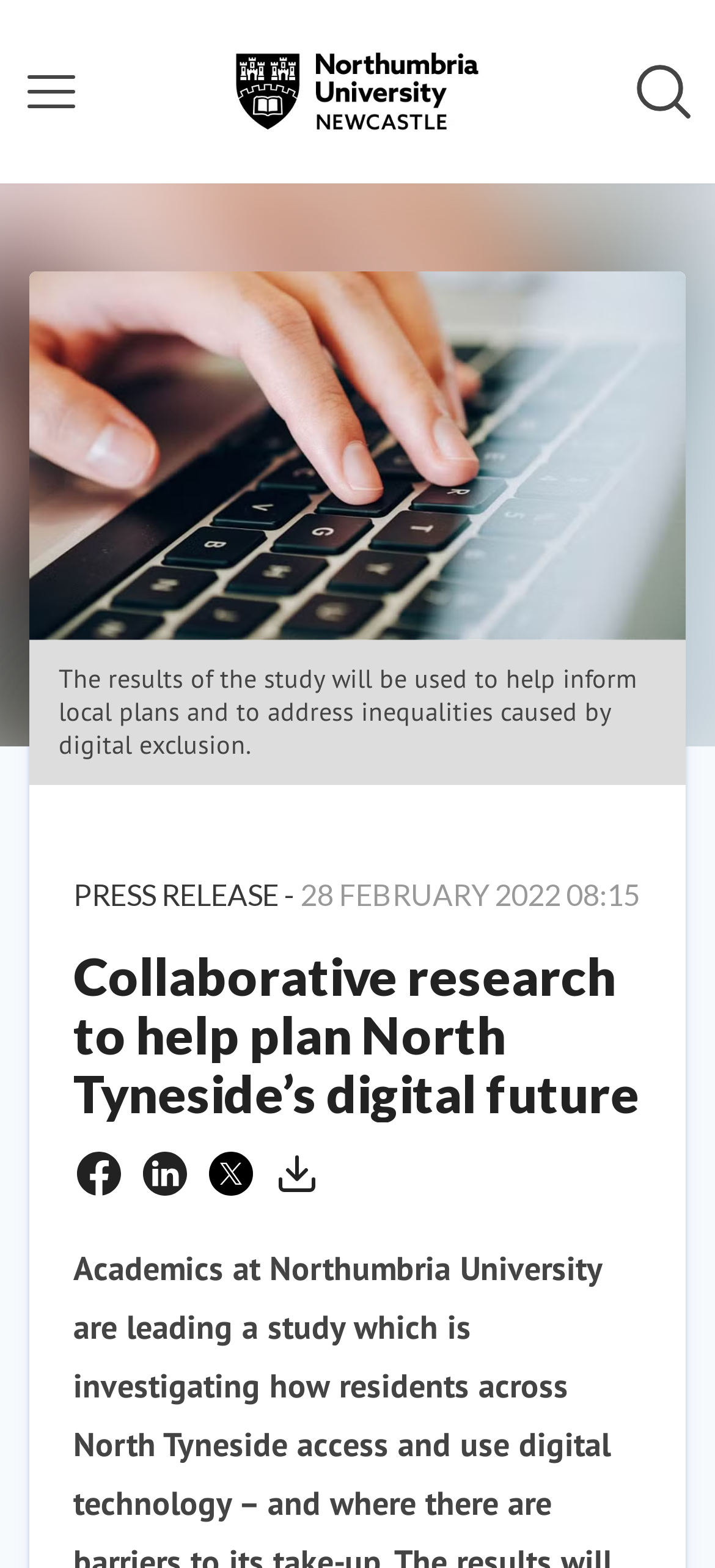Please respond in a single word or phrase: 
What is the location mentioned in the study?

North Tyneside